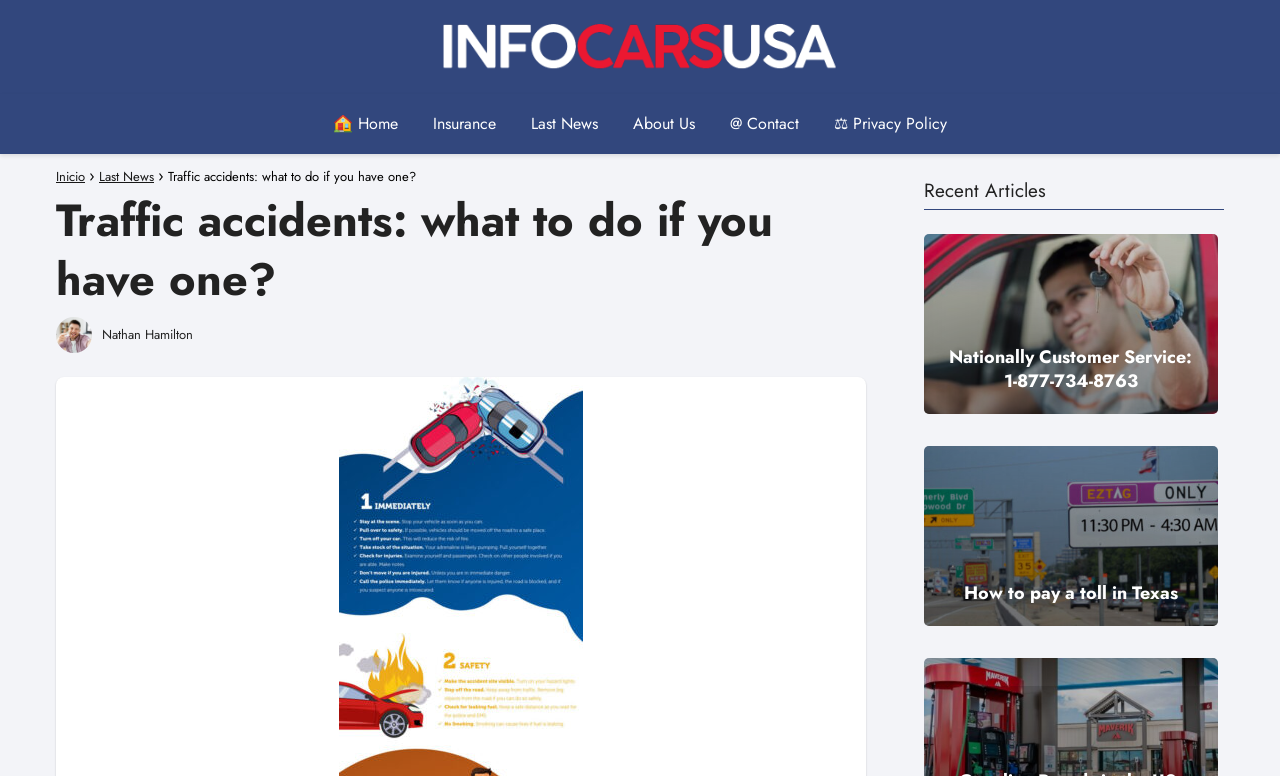How many recent articles are displayed?
Utilize the information in the image to give a detailed answer to the question.

I counted the number of articles in the recent articles section and saw that there are two articles, so there are 2 recent articles displayed.